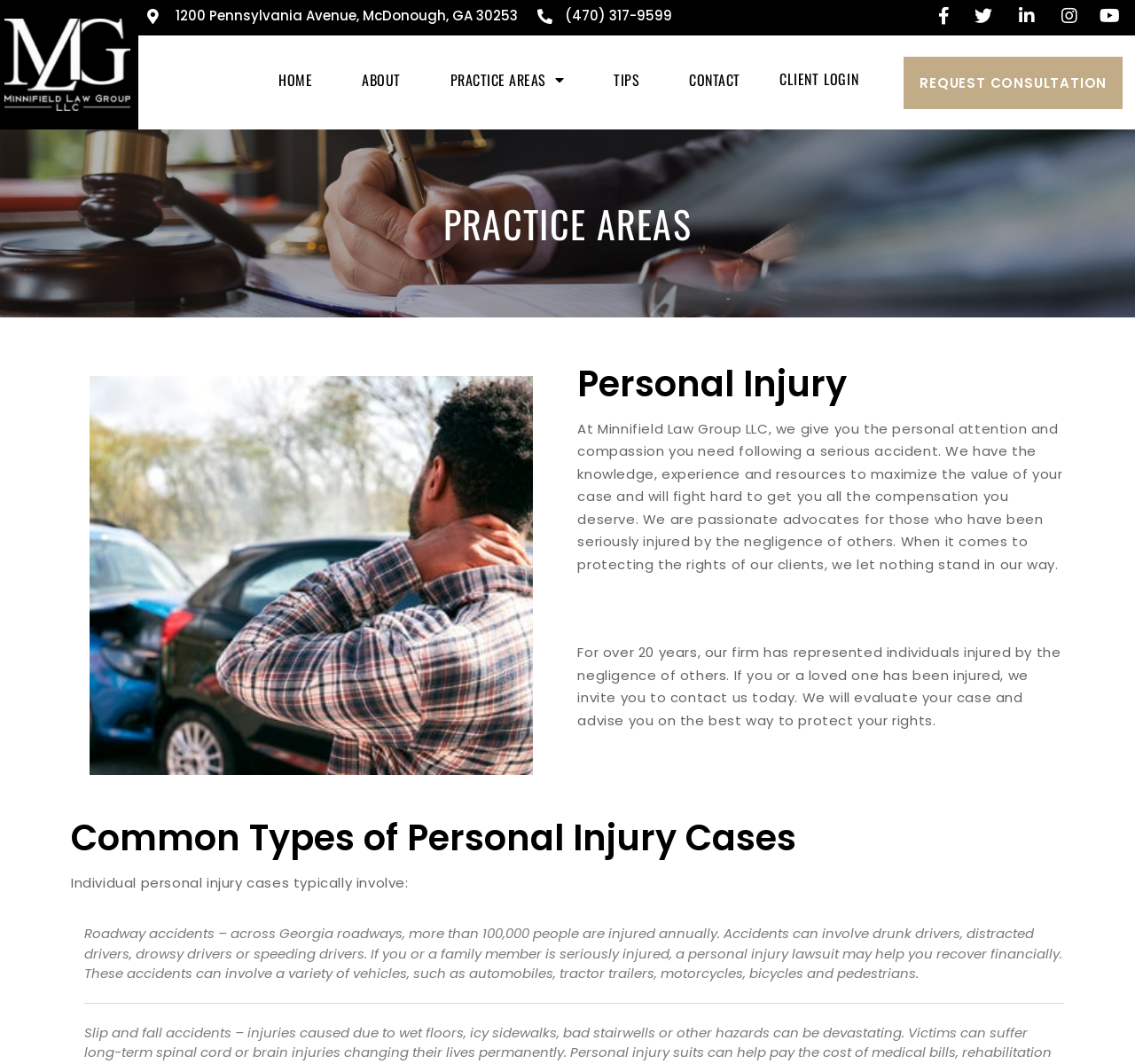Identify the bounding box coordinates of the clickable region necessary to fulfill the following instruction: "Request a consultation". The bounding box coordinates should be four float numbers between 0 and 1, i.e., [left, top, right, bottom].

[0.796, 0.053, 0.989, 0.102]